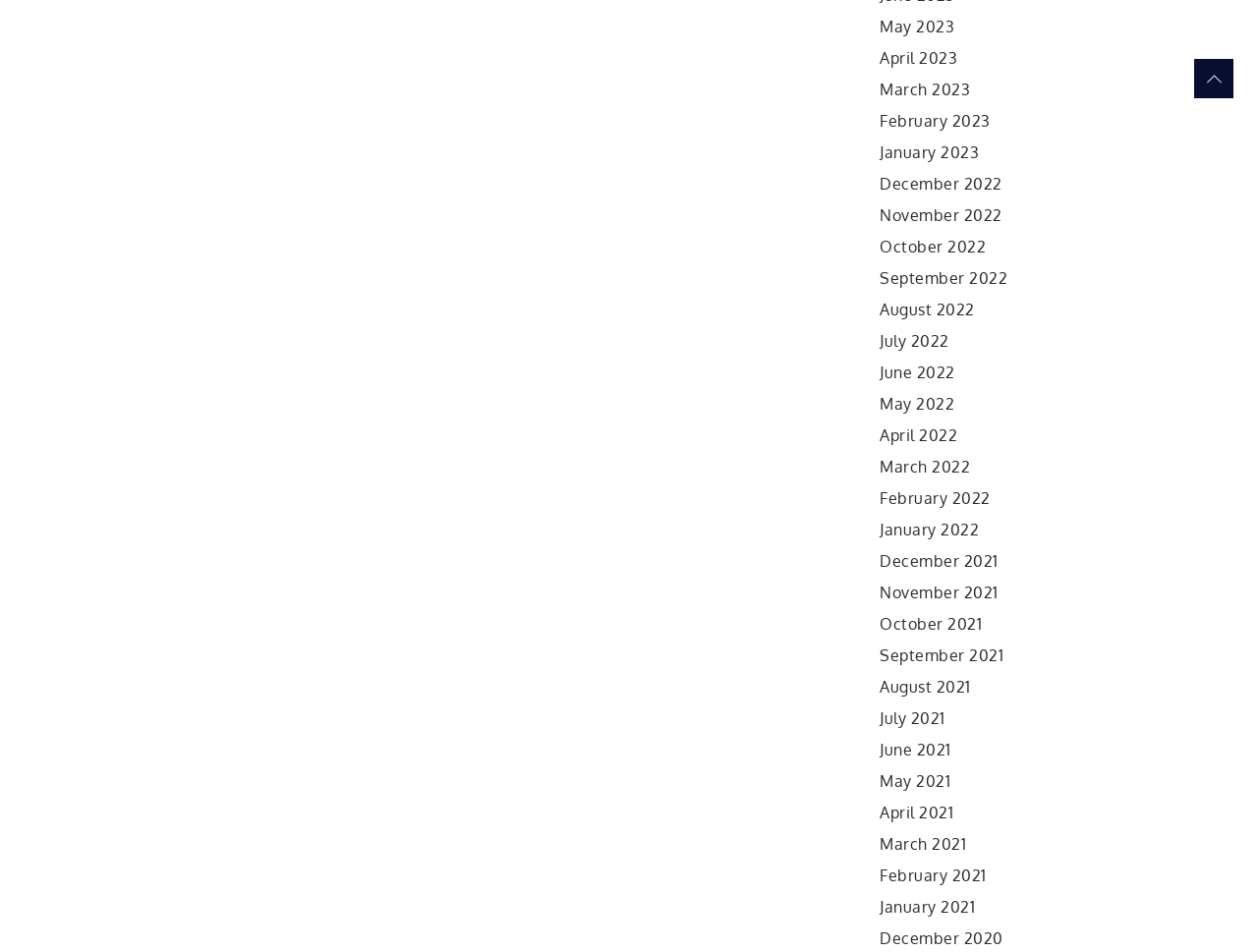Please specify the bounding box coordinates of the clickable section necessary to execute the following command: "view January 2021".

[0.7, 0.942, 0.775, 0.963]